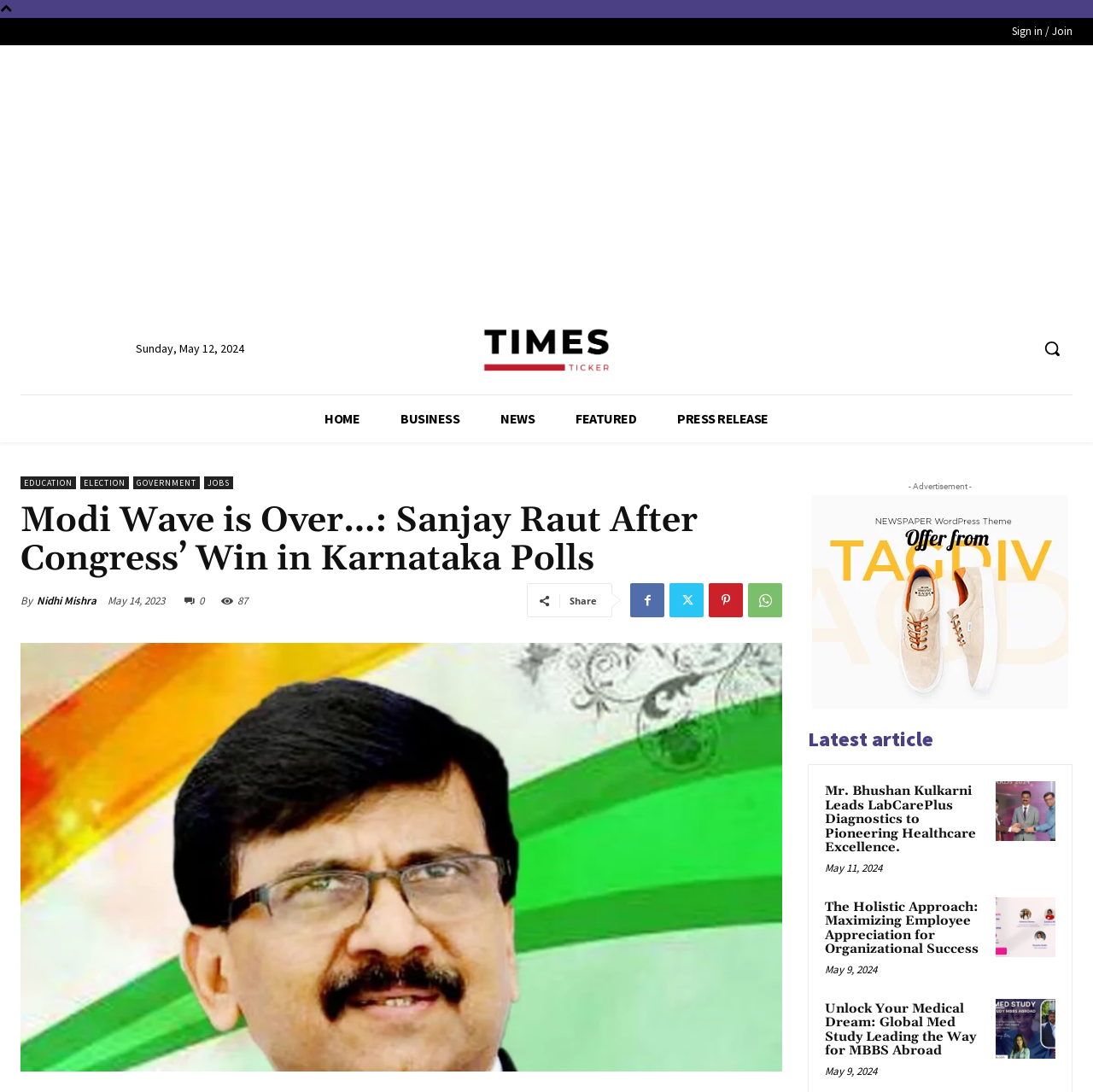What is the date of the latest article?
Provide a concise answer using a single word or phrase based on the image.

May 14, 2023